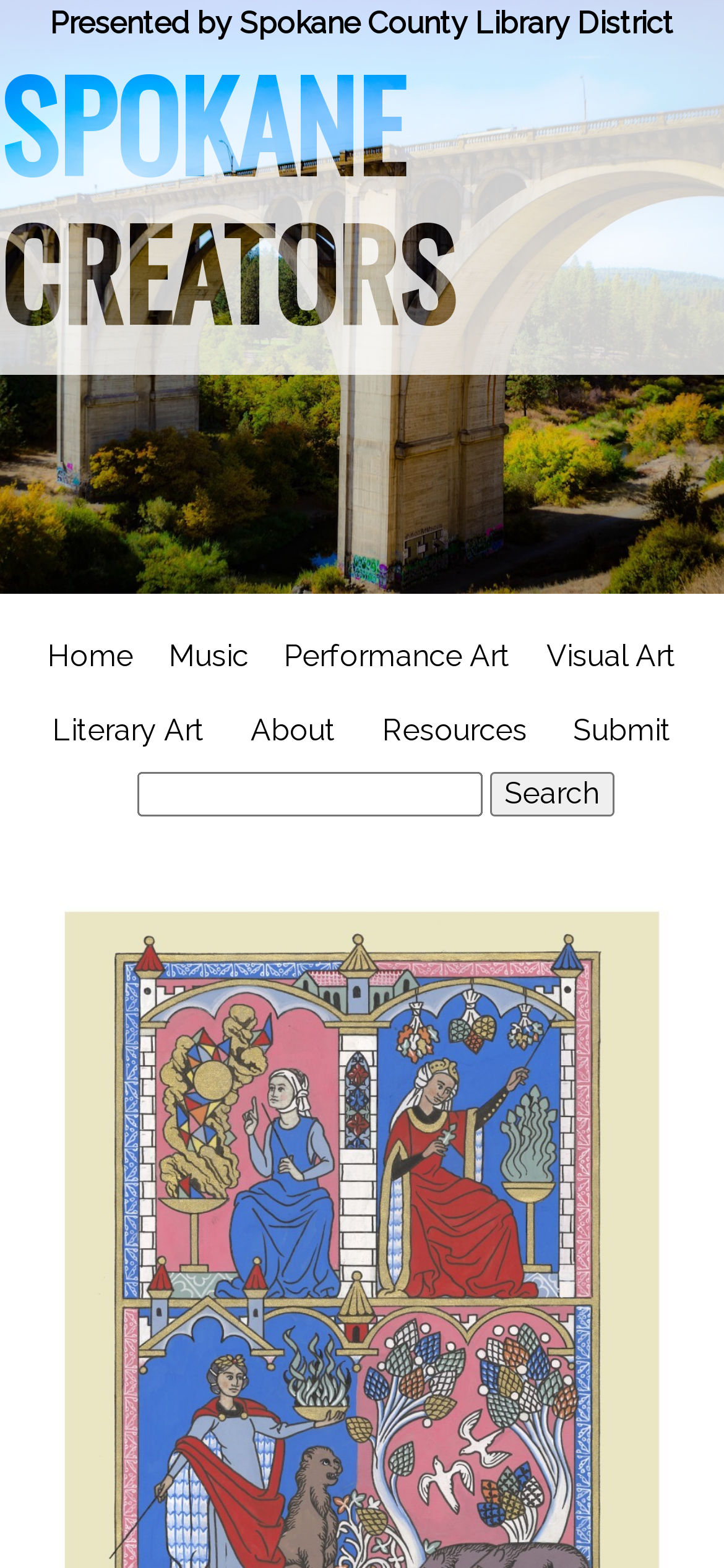Find the bounding box coordinates of the clickable region needed to perform the following instruction: "search for something". The coordinates should be provided as four float numbers between 0 and 1, i.e., [left, top, right, bottom].

[0.189, 0.492, 0.666, 0.521]